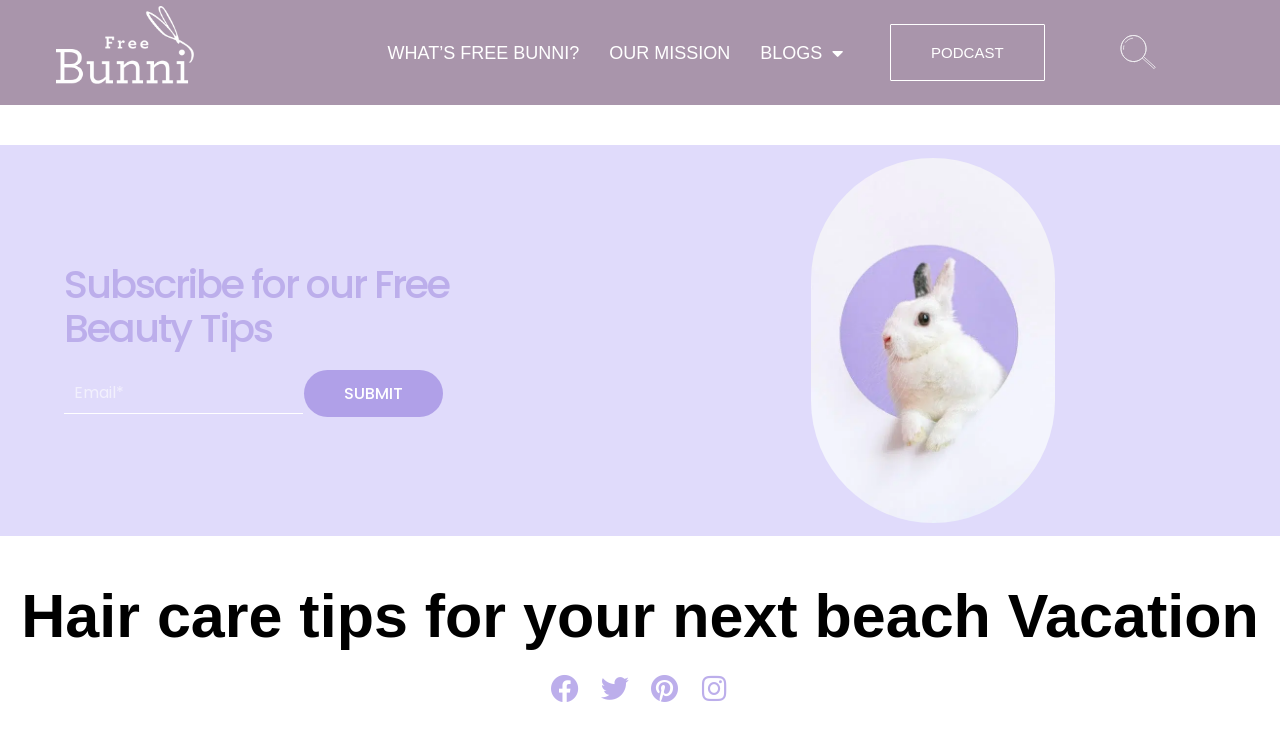Please mark the bounding box coordinates of the area that should be clicked to carry out the instruction: "Click on the 'BLOGS' menu".

[0.582, 0.039, 0.671, 0.1]